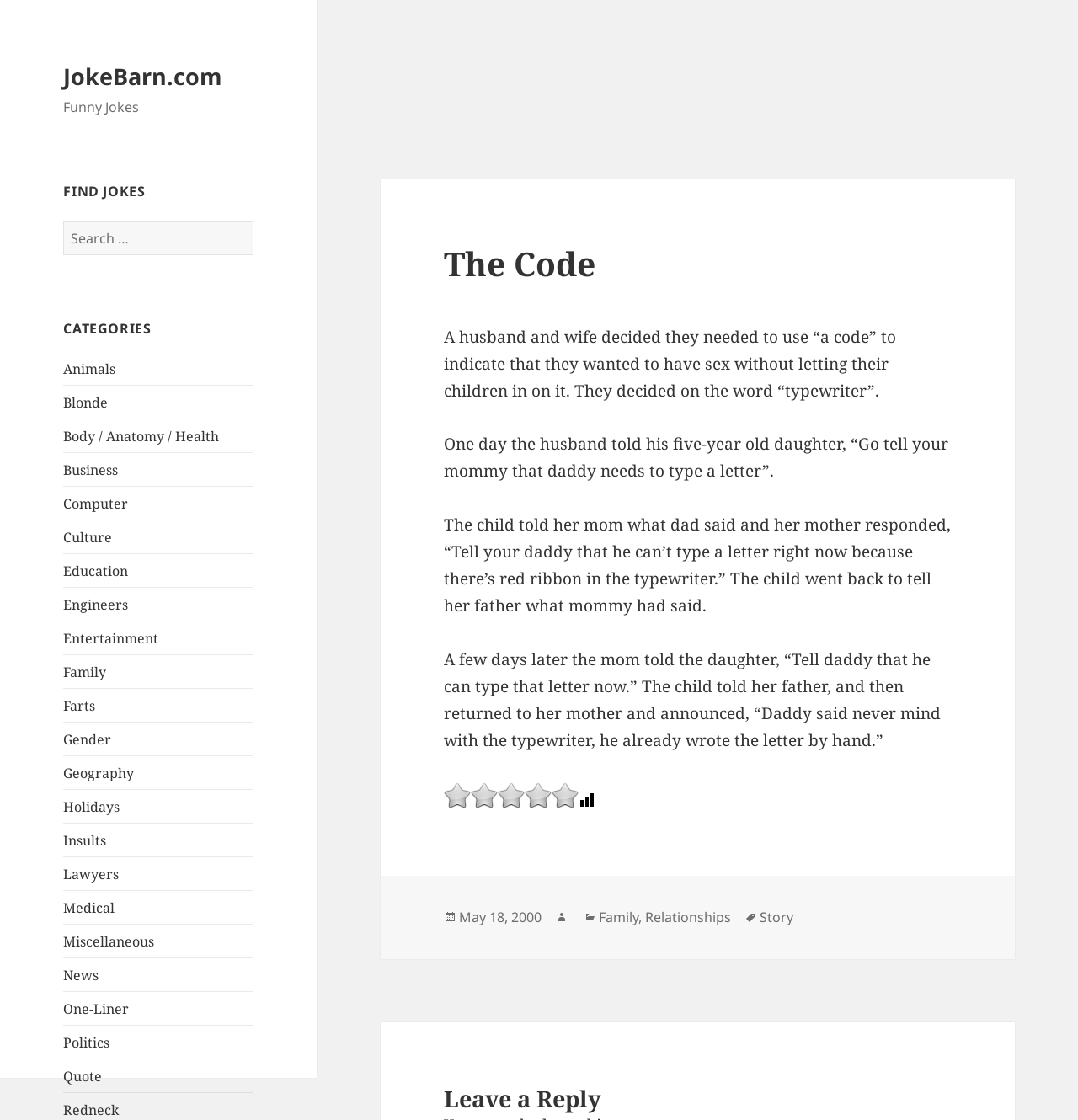What is the category of the joke on this page?
Based on the visual, give a brief answer using one word or a short phrase.

Family